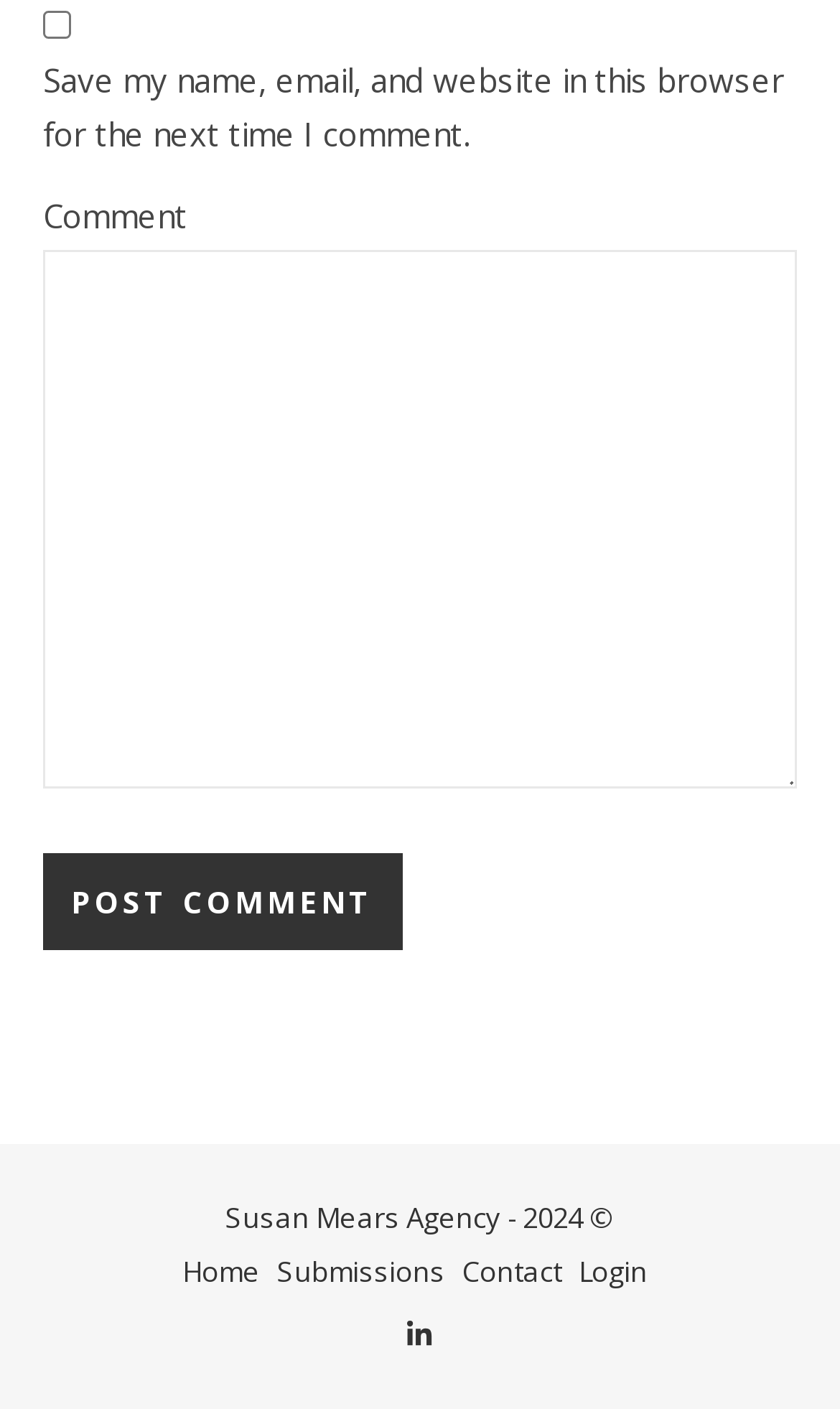Find the bounding box coordinates for the area that should be clicked to accomplish the instruction: "Enter a comment".

[0.051, 0.178, 0.949, 0.56]